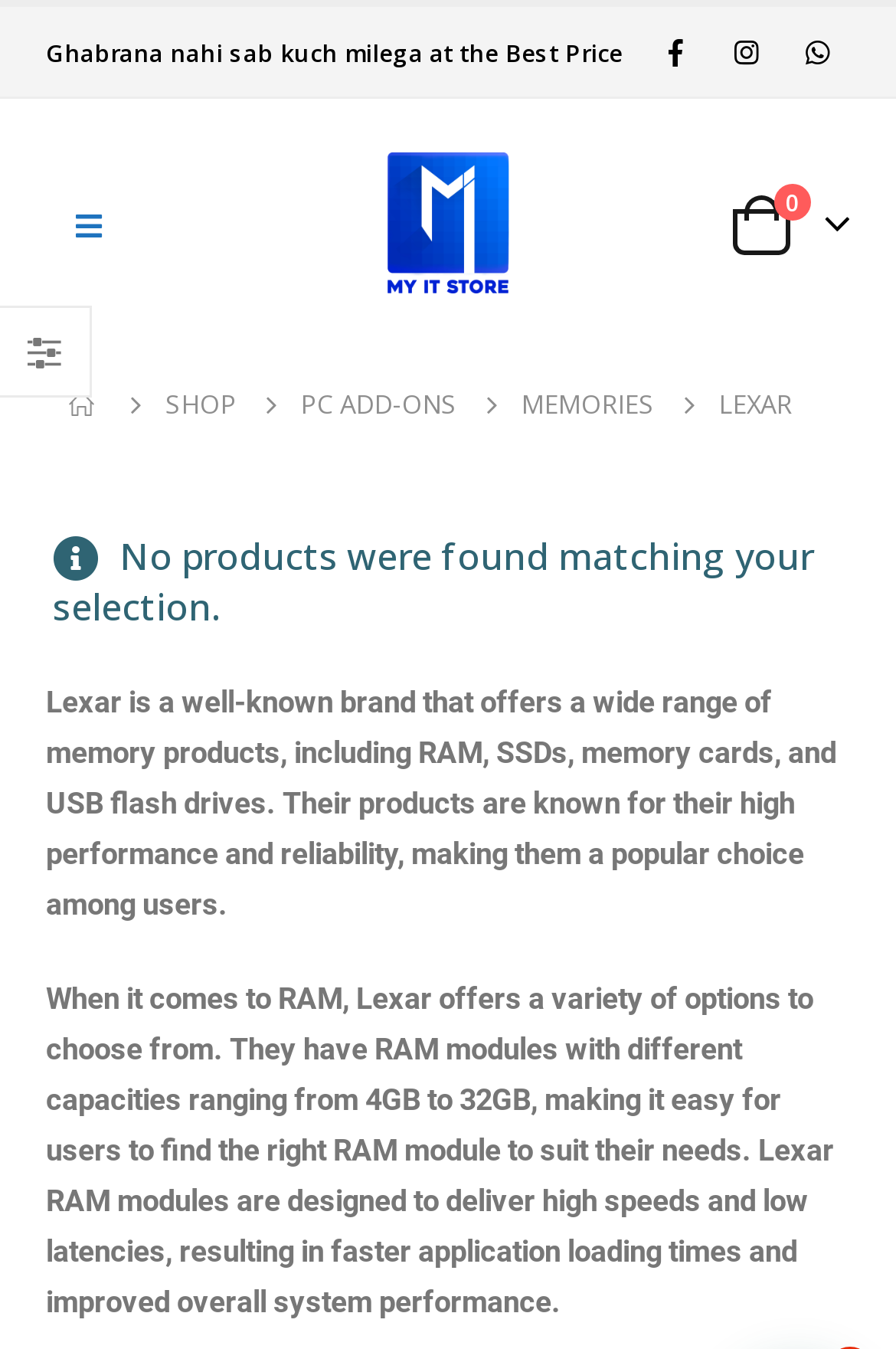Determine the bounding box coordinates of the area to click in order to meet this instruction: "View MEMORIES section".

[0.582, 0.281, 0.731, 0.319]